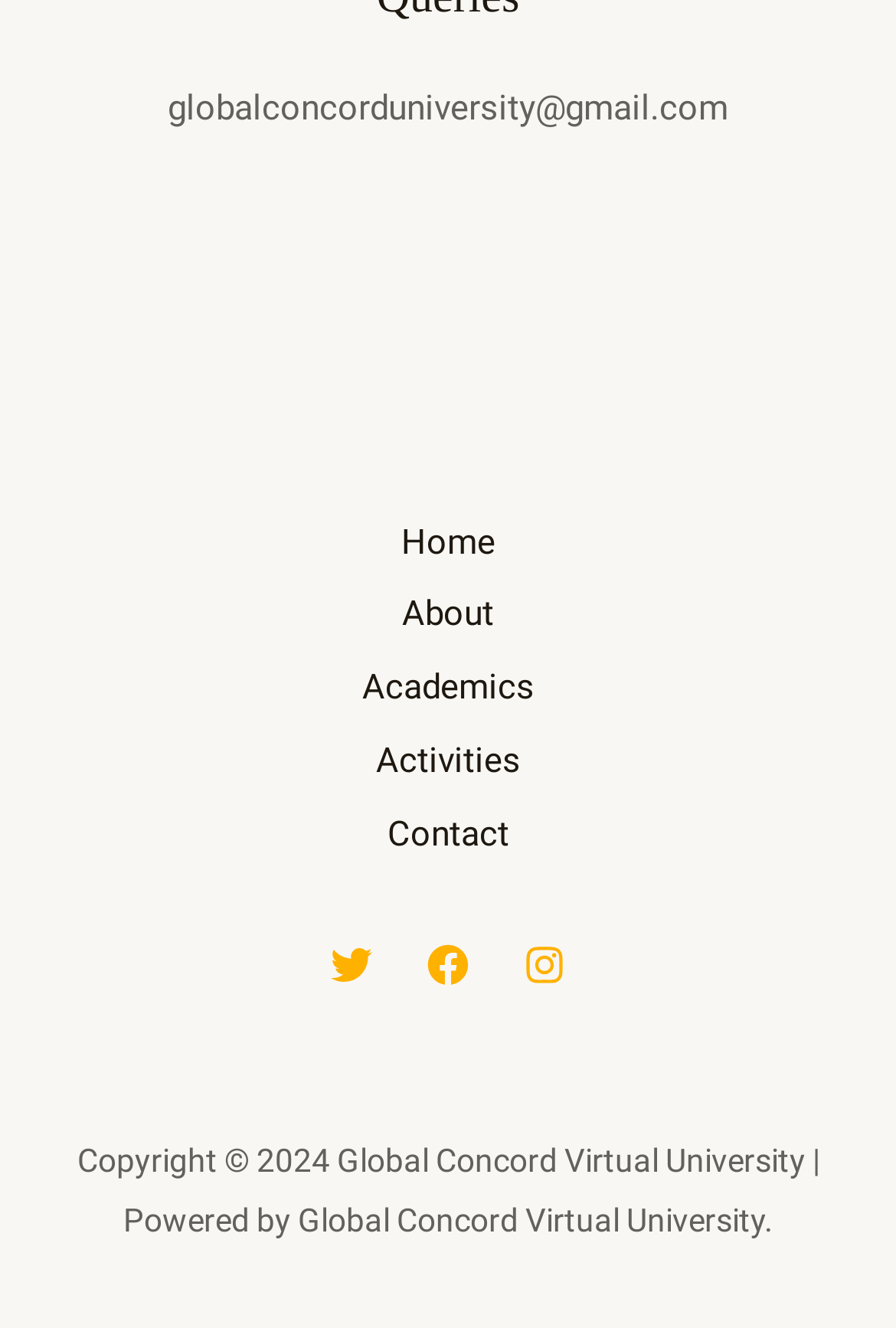How many social media links are present on the webpage?
Look at the image and provide a short answer using one word or a phrase.

3